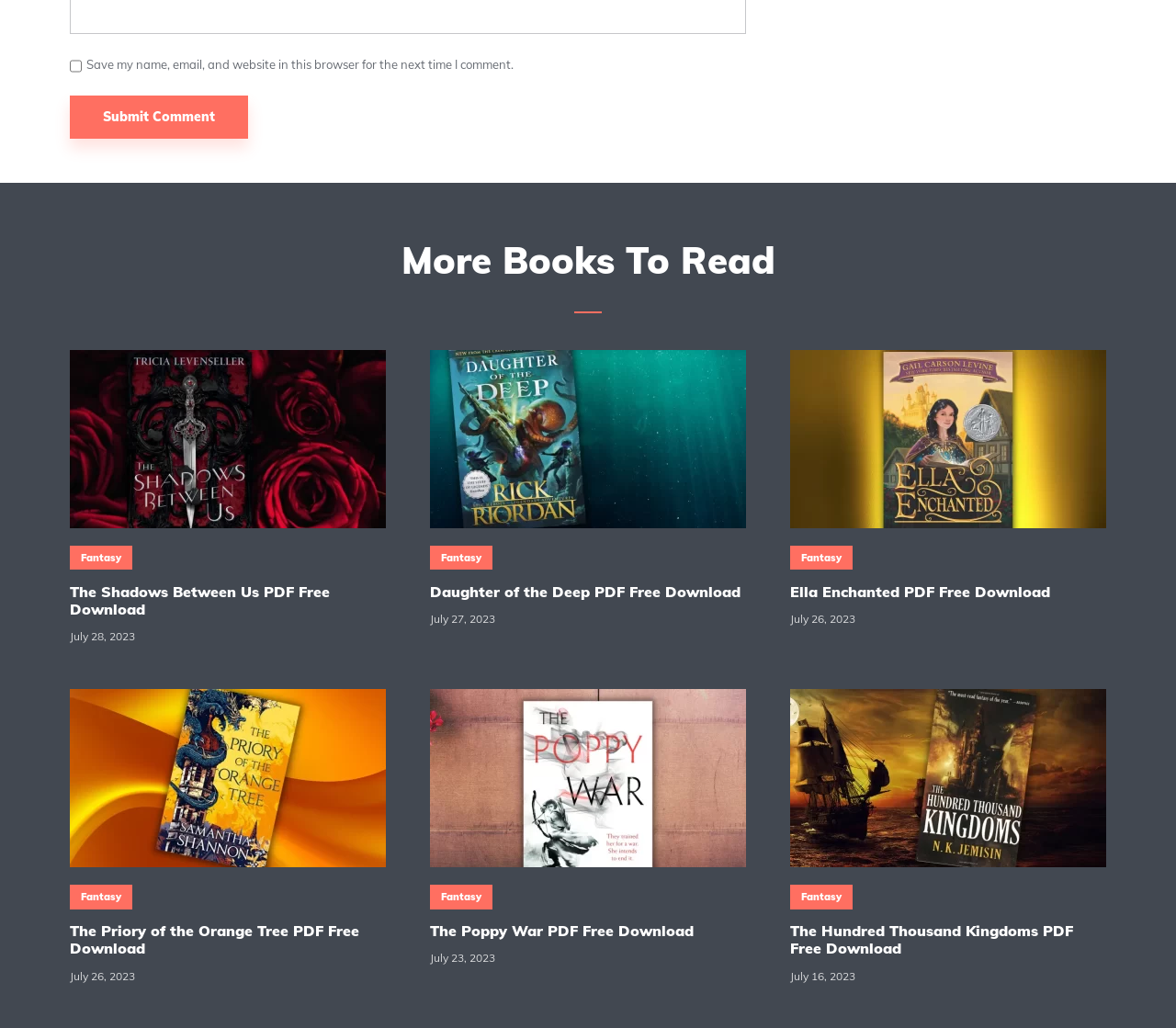Locate the UI element described by alt="The Hundred Thousand Kingdoms" and provide its bounding box coordinates. Use the format (top-left x, top-left y, bottom-right x, bottom-right y) with all values as floating point numbers between 0 and 1.

[0.672, 0.67, 0.941, 0.844]